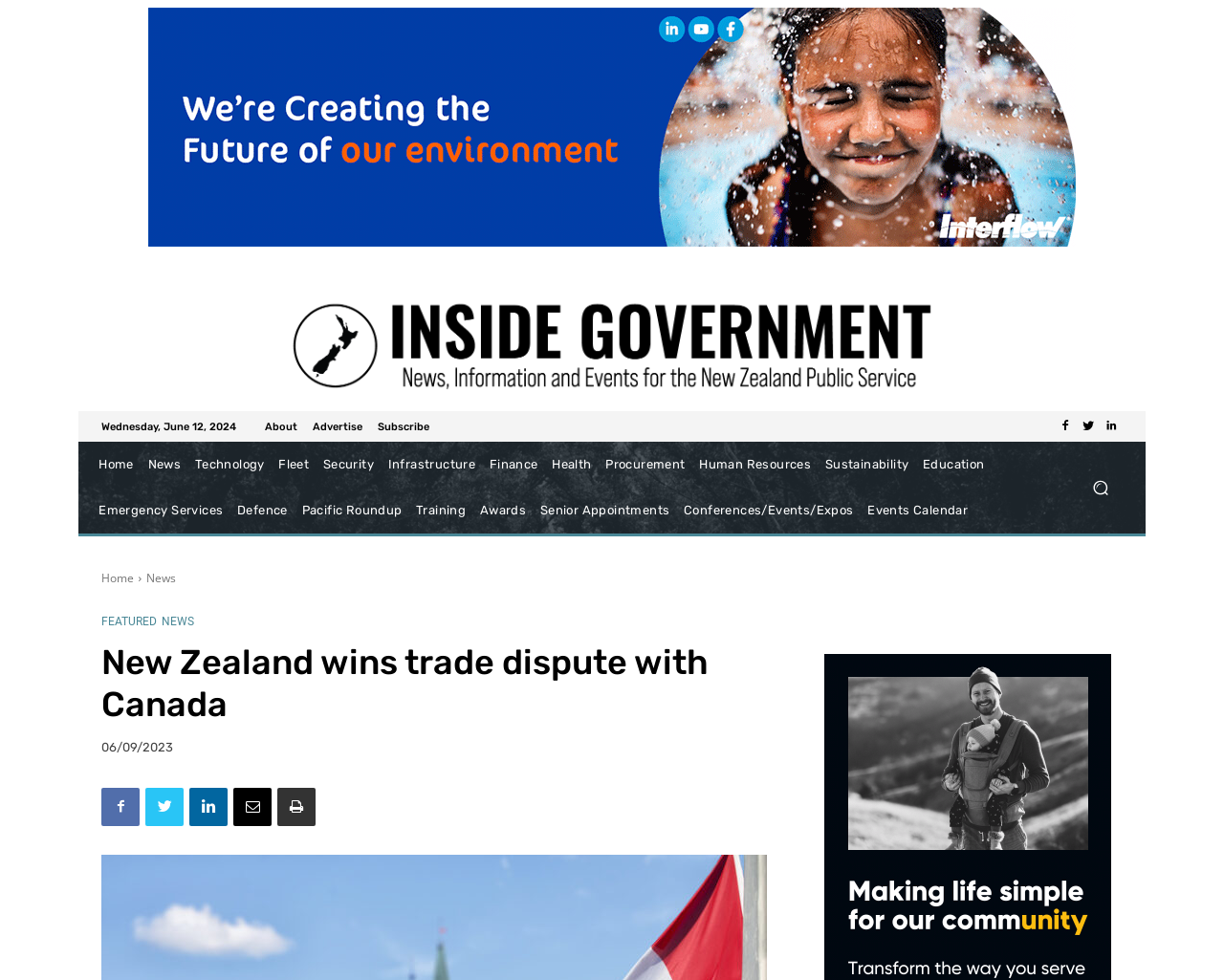Please identify the bounding box coordinates of the element's region that I should click in order to complete the following instruction: "Search for something". The bounding box coordinates consist of four float numbers between 0 and 1, i.e., [left, top, right, bottom].

[0.881, 0.475, 0.917, 0.521]